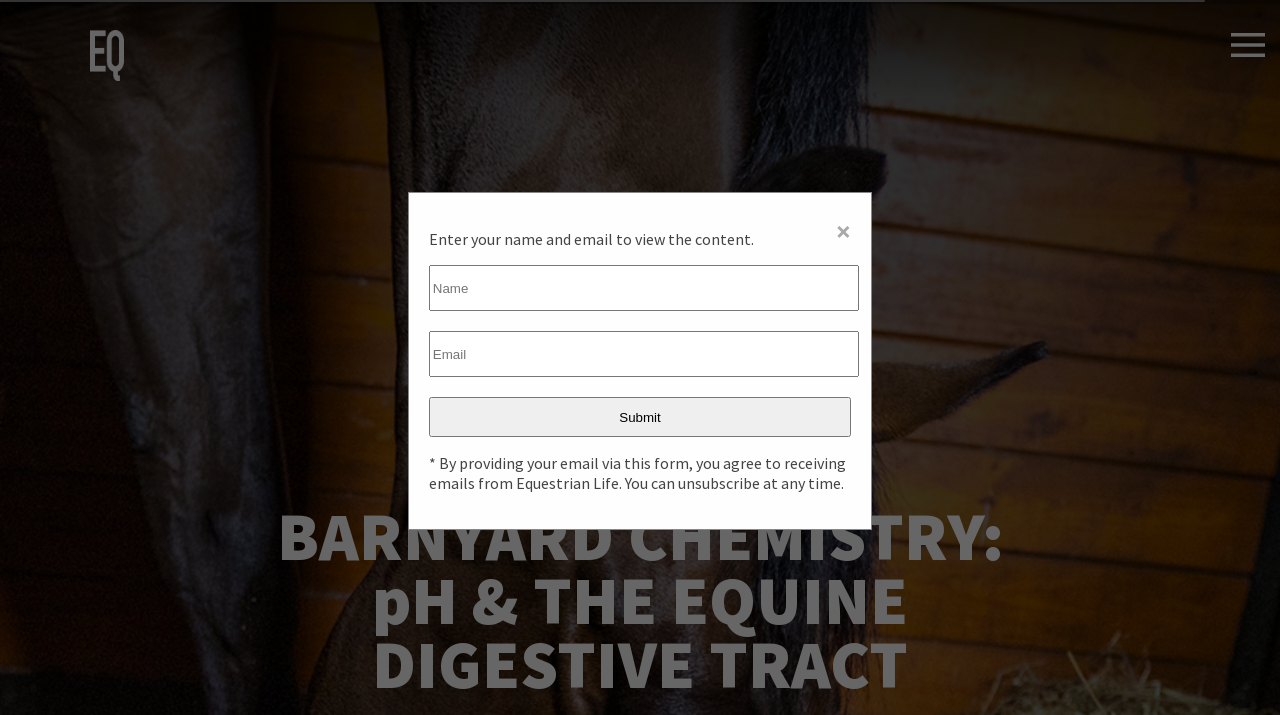How many images are on this webpage?
Look at the image and respond with a single word or a short phrase.

2